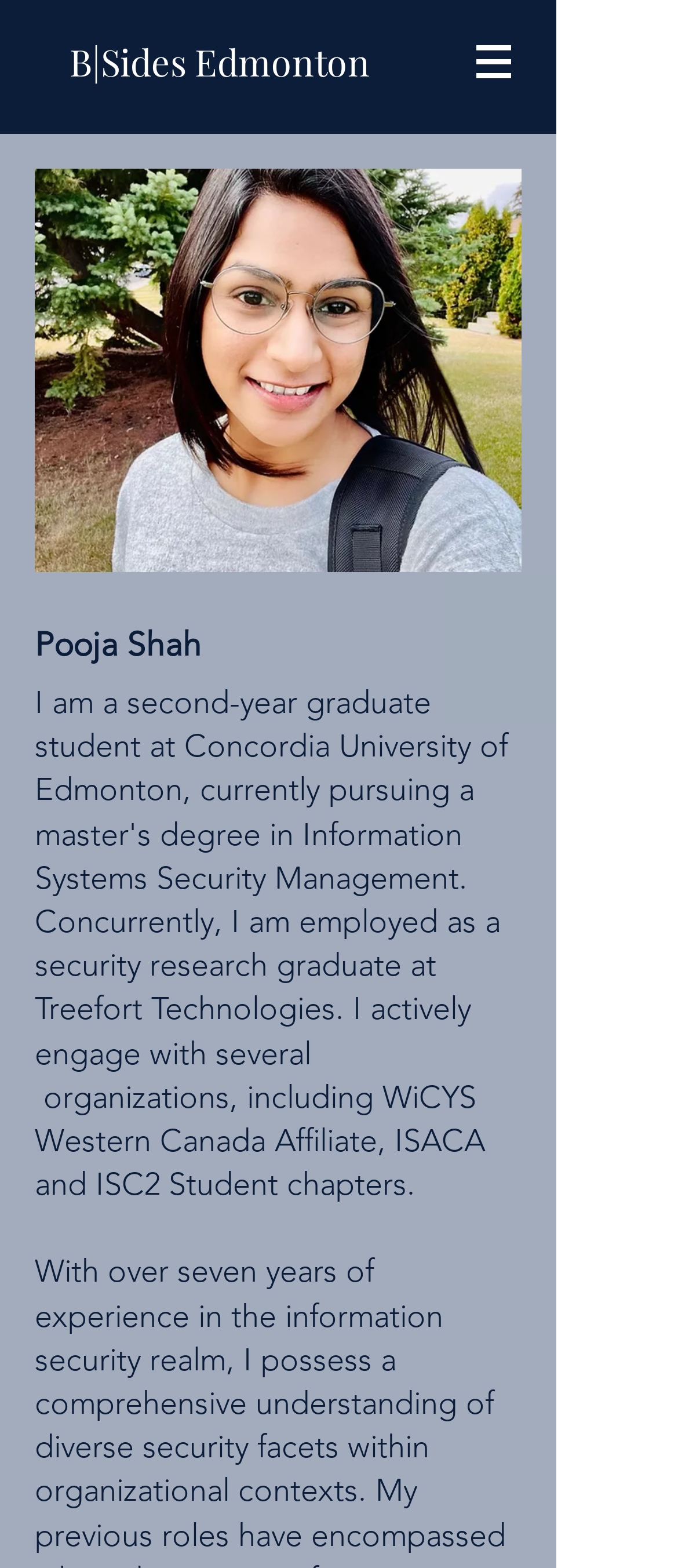What is the name of the person on this webpage?
Please respond to the question thoroughly and include all relevant details.

I found the name 'Pooja Shah' in the StaticText element with bounding box coordinates [0.051, 0.398, 0.297, 0.424]. This text is likely to be the name of the person associated with this webpage.